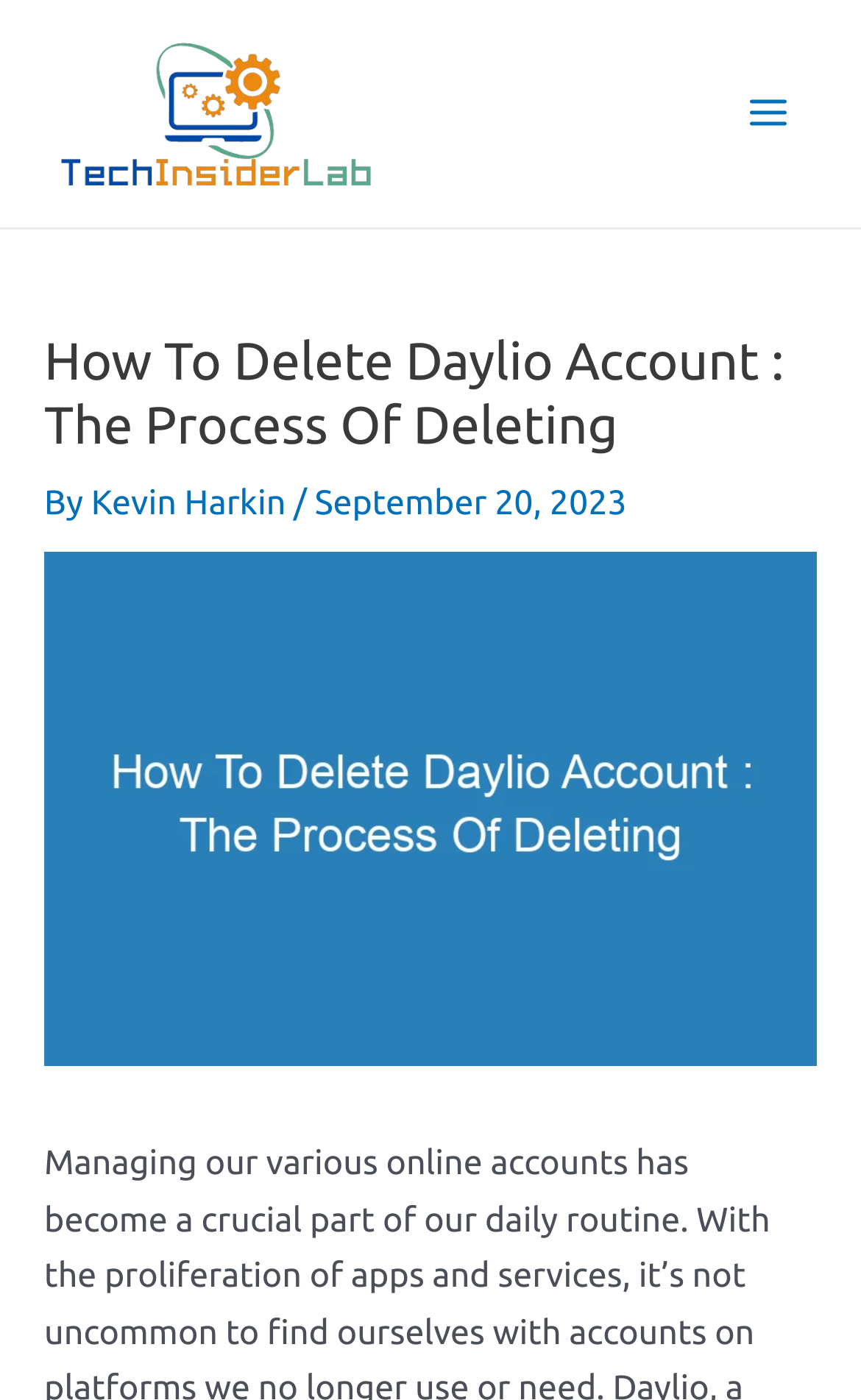Identify the bounding box for the element characterized by the following description: "alt="tech Insider lab logo"".

[0.051, 0.065, 0.446, 0.092]